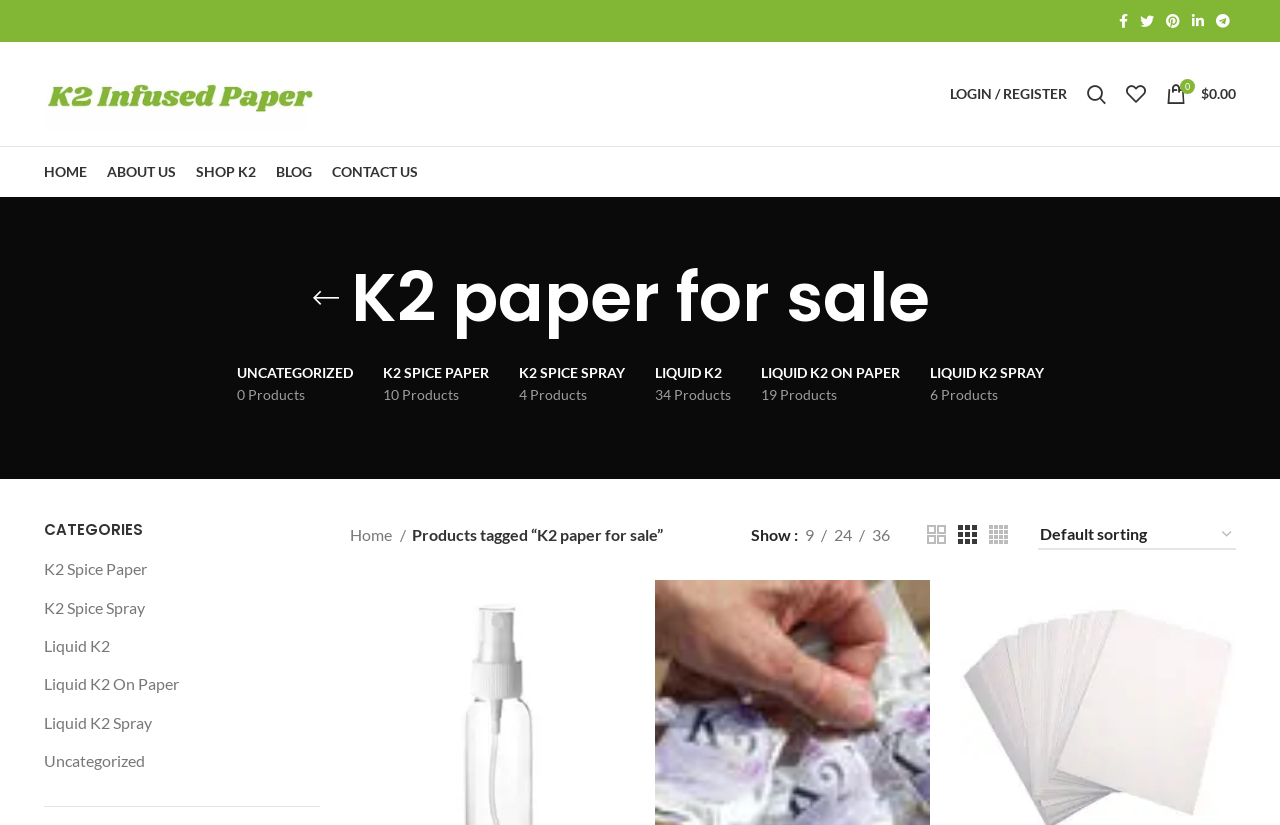Find the bounding box coordinates of the clickable area required to complete the following action: "Change the shop order".

[0.811, 0.629, 0.966, 0.667]